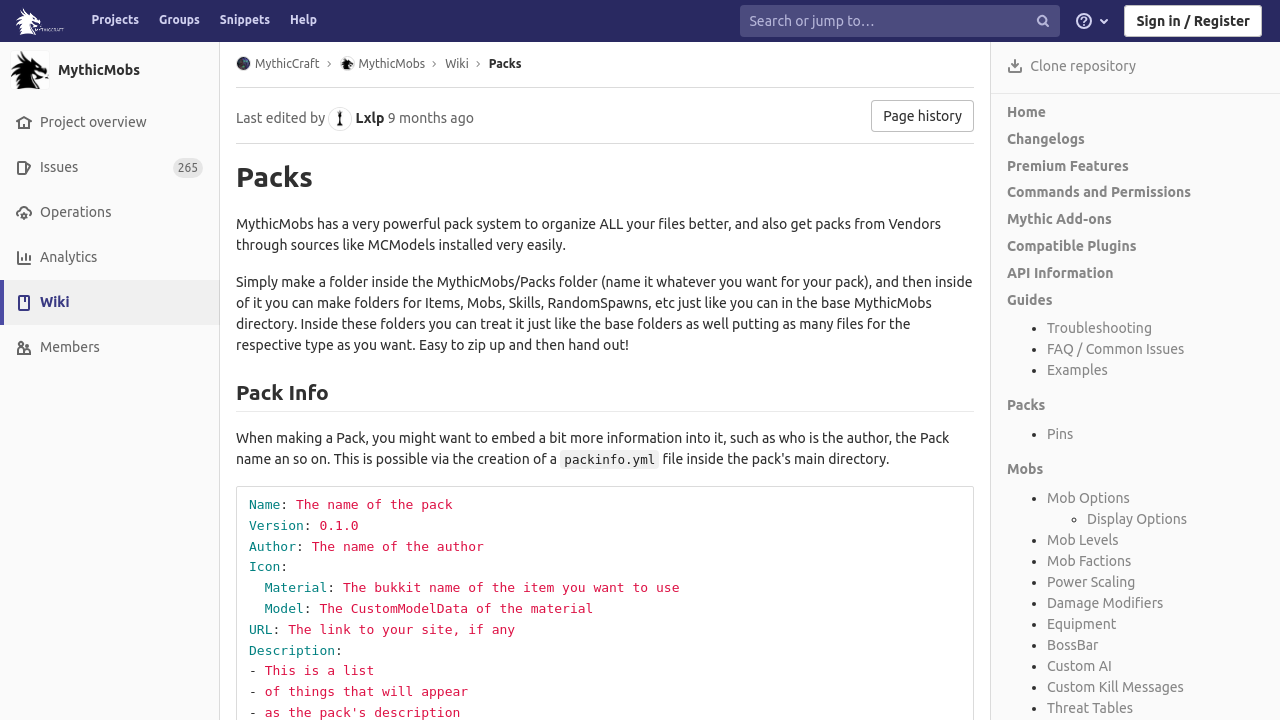Given the element description Sign in / Register, specify the bounding box coordinates of the corresponding UI element in the format (top-left x, top-left y, bottom-right x, bottom-right y). All values must be between 0 and 1.

[0.878, 0.007, 0.986, 0.051]